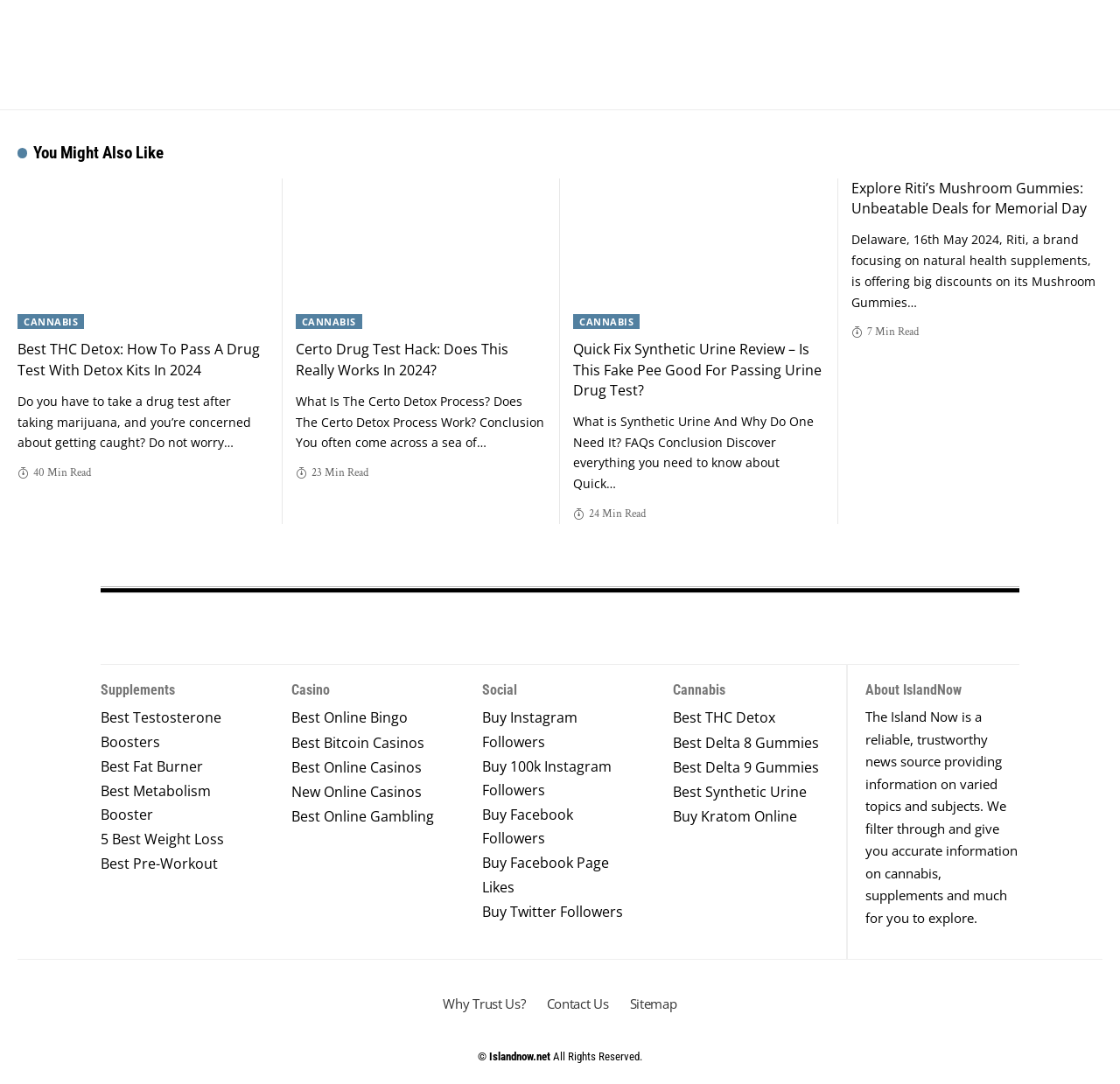Predict the bounding box of the UI element based on the description: "Buy Facebook Page Likes". The coordinates should be four float numbers between 0 and 1, formatted as [left, top, right, bottom].

[0.43, 0.782, 0.57, 0.834]